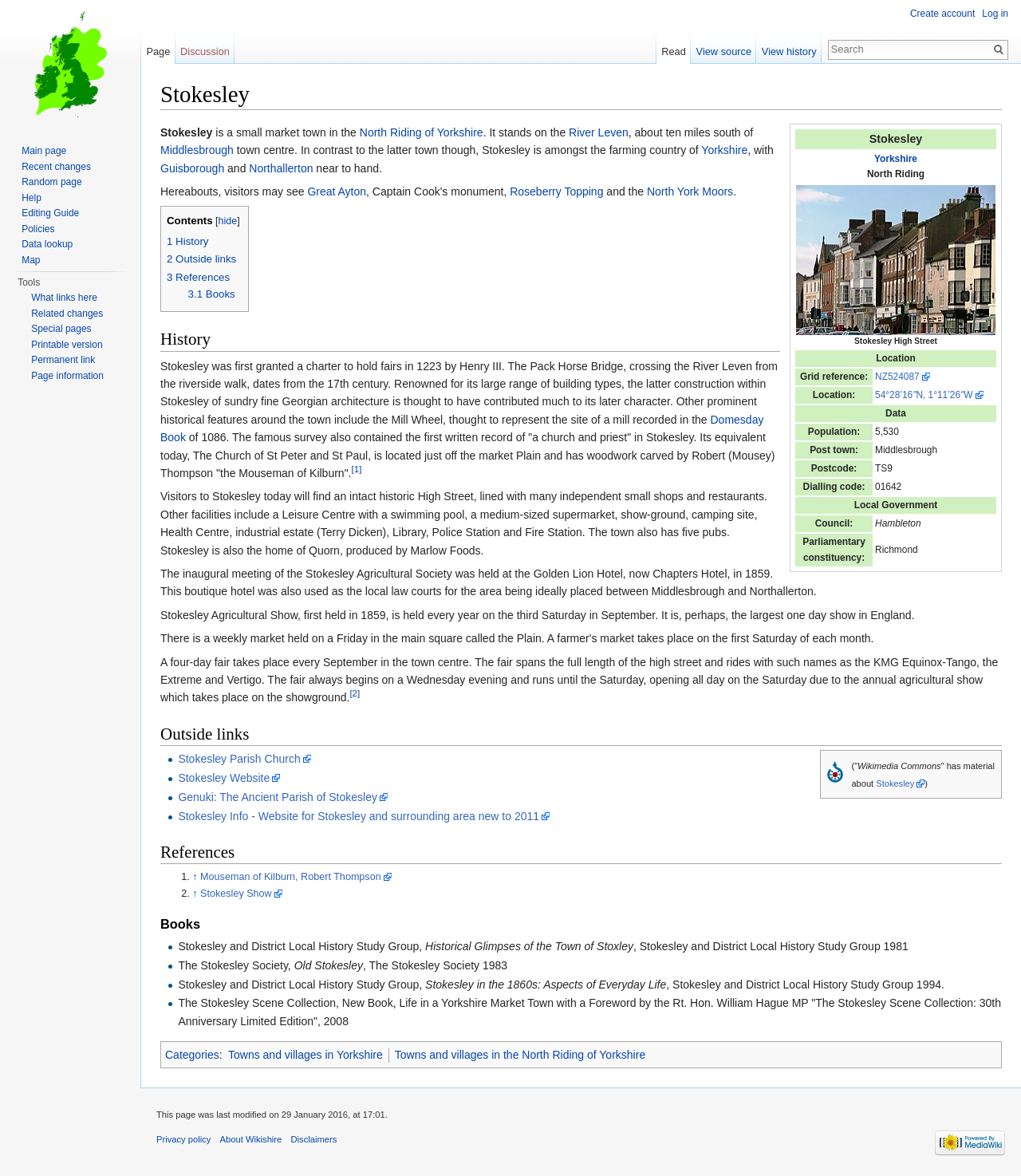Please identify the bounding box coordinates of the area that needs to be clicked to follow this instruction: "Search for something".

[0.258, 0.094, 0.291, 0.105]